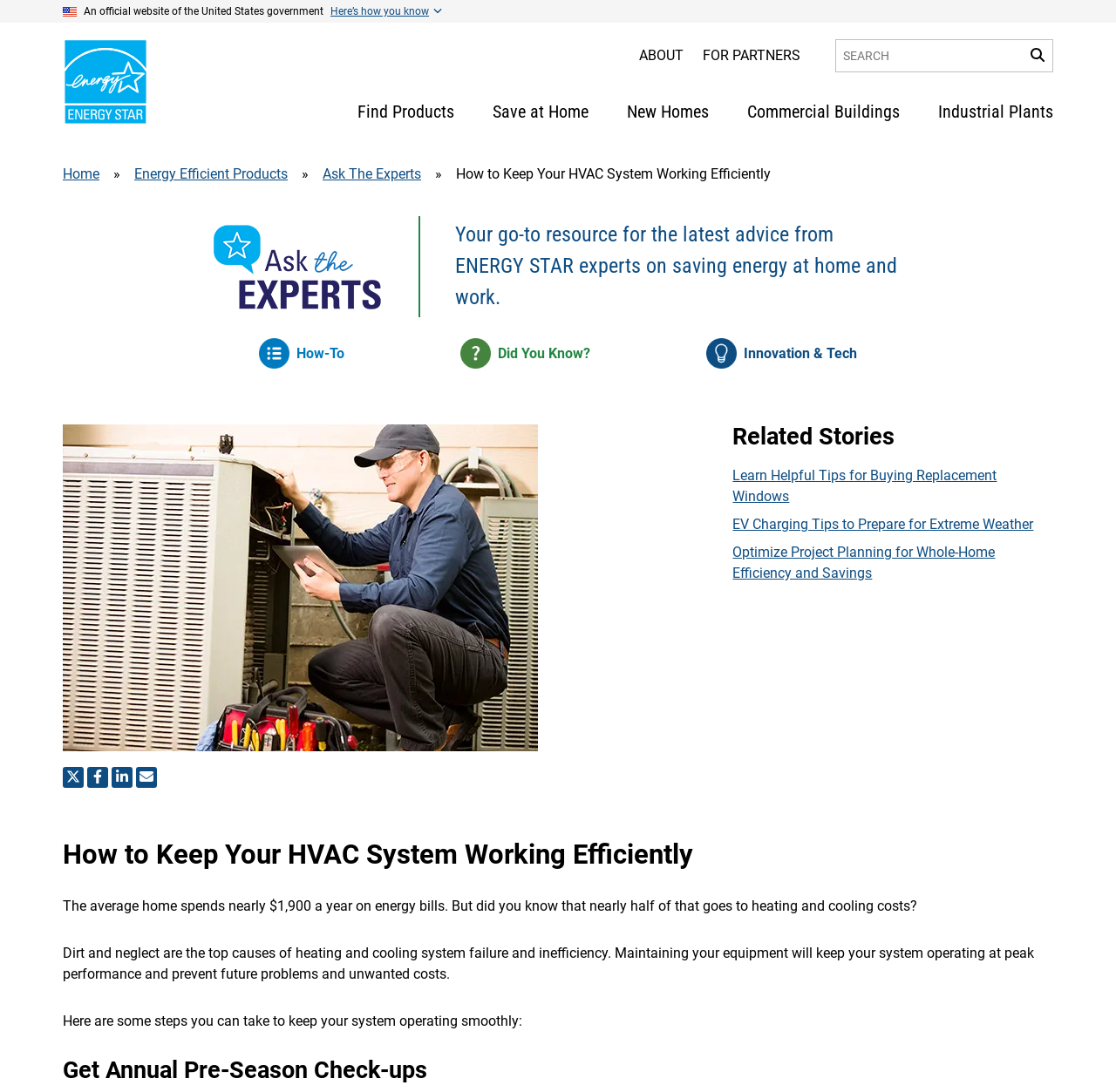Predict the bounding box of the UI element that fits this description: "connect Rockspace to Eero Internet".

None